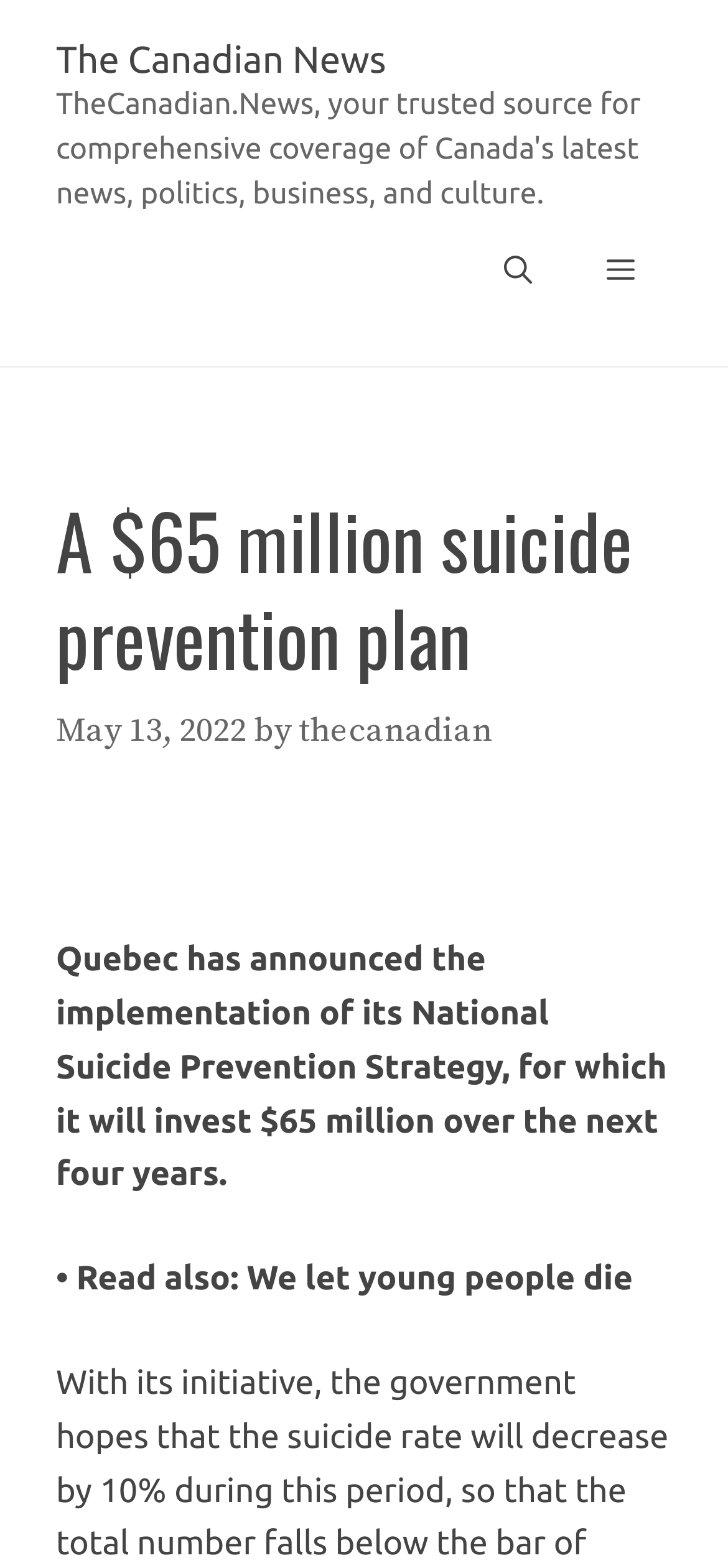From the given element description: "compiling his tweets", find the bounding box for the UI element. Provide the coordinates as four float numbers between 0 and 1, in the order [left, top, right, bottom].

None